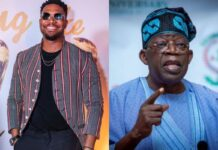What is Bola Ahmed Tinubu doing?
Offer a detailed and exhaustive answer to the question.

In the image, Bola Ahmed Tinubu, the current President of Nigeria, is depicted speaking passionately at a public event, emphasizing his points with a commanding gesture, which highlights his role as a prominent politician.